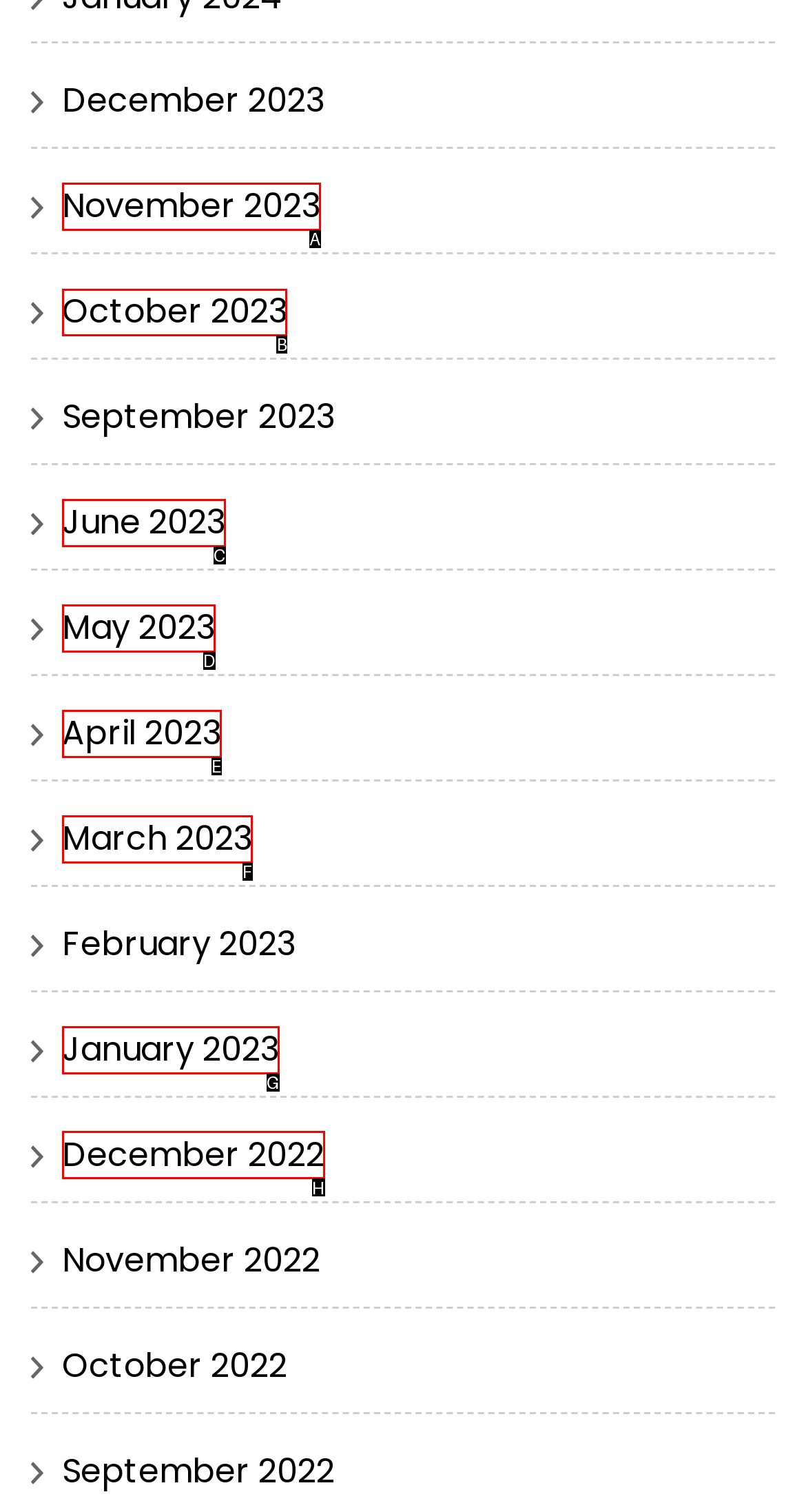Indicate which HTML element you need to click to complete the task: View October 2023. Provide the letter of the selected option directly.

B